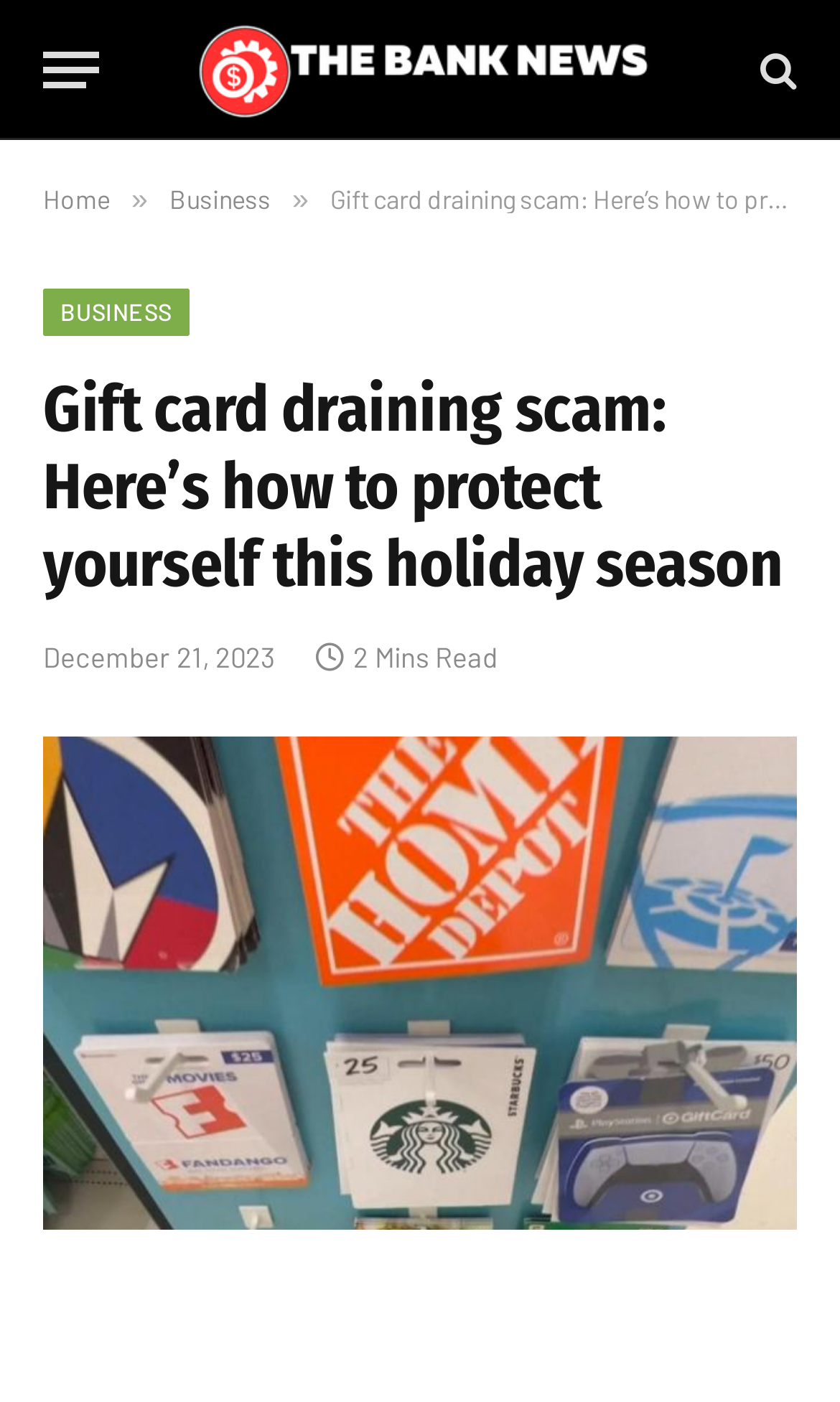Identify the first-level heading on the webpage and generate its text content.

Gift card draining scam: Here’s how to protect yourself this holiday season